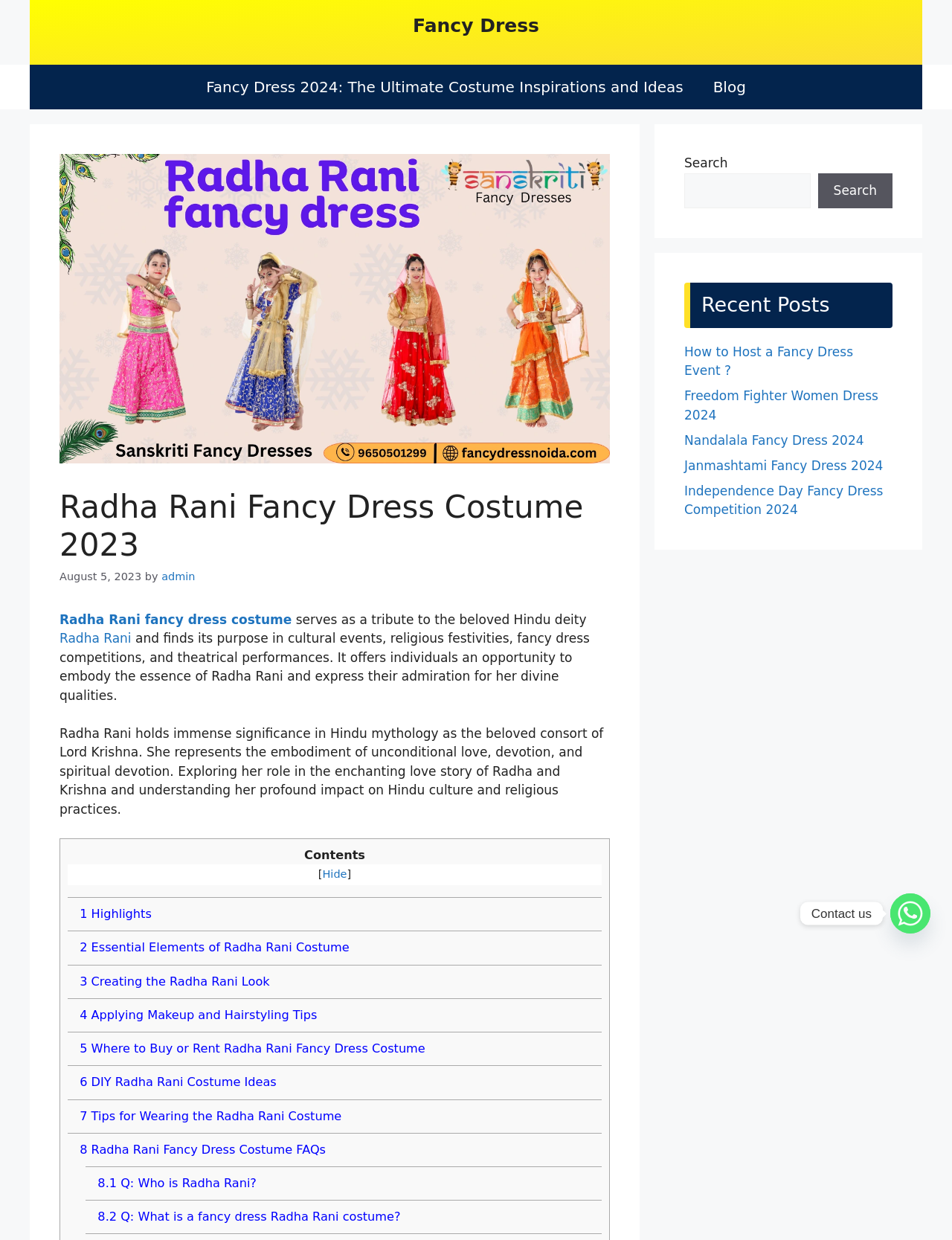Identify the bounding box for the described UI element. Provide the coordinates in (top-left x, top-left y, bottom-right x, bottom-right y) format with values ranging from 0 to 1: Fancy Dress

[0.434, 0.012, 0.566, 0.029]